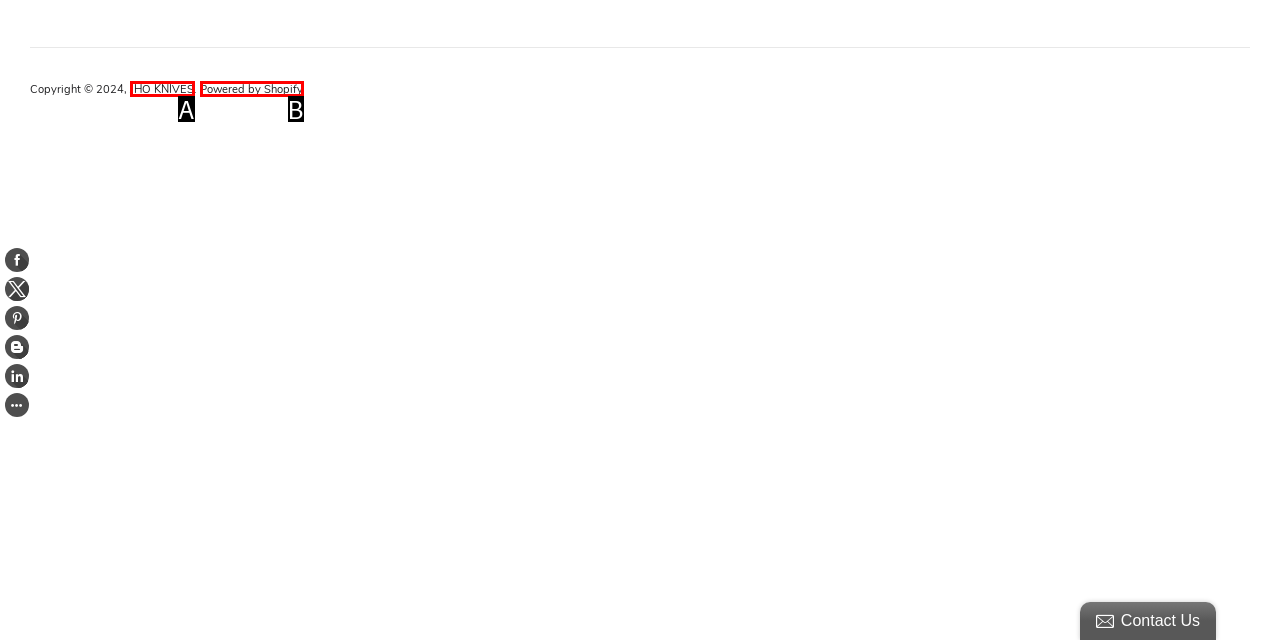Select the option that corresponds to the description: Powered by Shopify
Respond with the letter of the matching choice from the options provided.

B